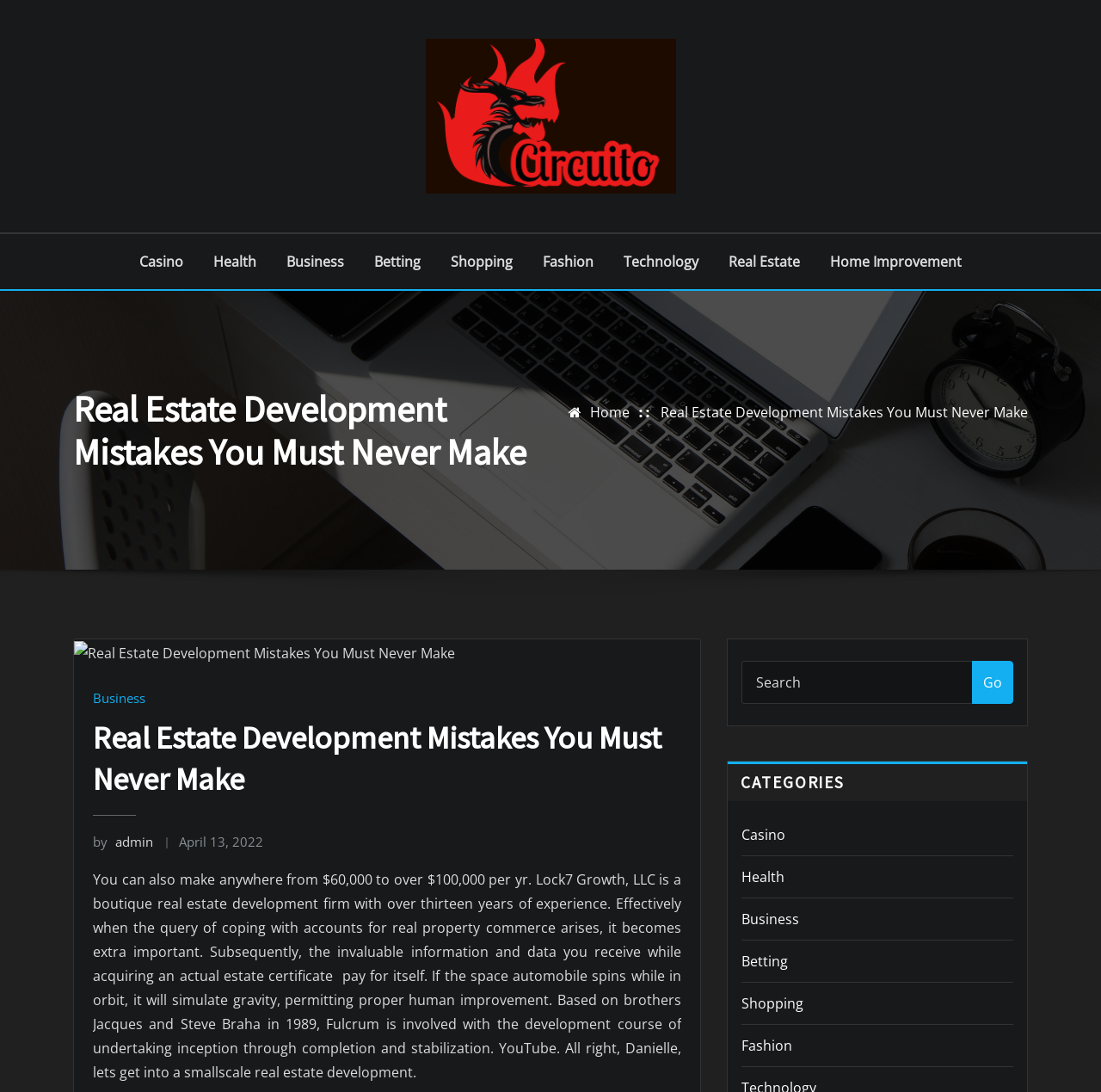Answer the following in one word or a short phrase: 
What is the name of the real estate development firm?

Lock7 Growth, LLC